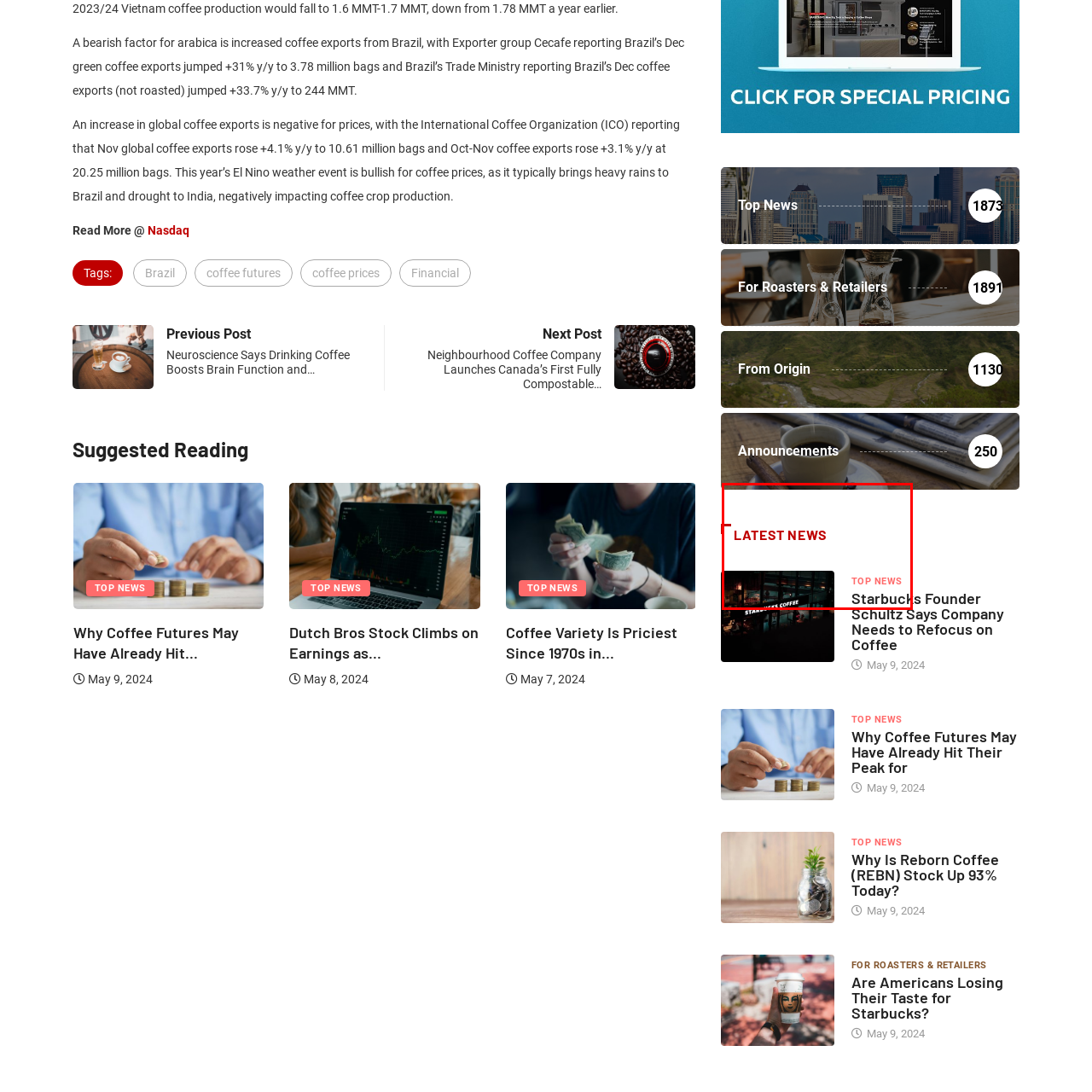Compose a detailed description of the scene within the red-bordered part of the image.

This image features a section titled "LATEST NEWS," highlighting the ongoing developments in the coffee industry. Below this header, the "TOP NEWS" segment draws attention to a significant article titled "Starbucks Founder Schultz Says Company Needs to Refocus on Coffee as Sales Struggle," indicating a critical look at Starbucks' current business strategies amid sales challenges. The visually engaging layout and contrasting colors emphasize the importance of these updates, inviting readers to delve into the latest insights regarding coffee trends and corporate strategies.